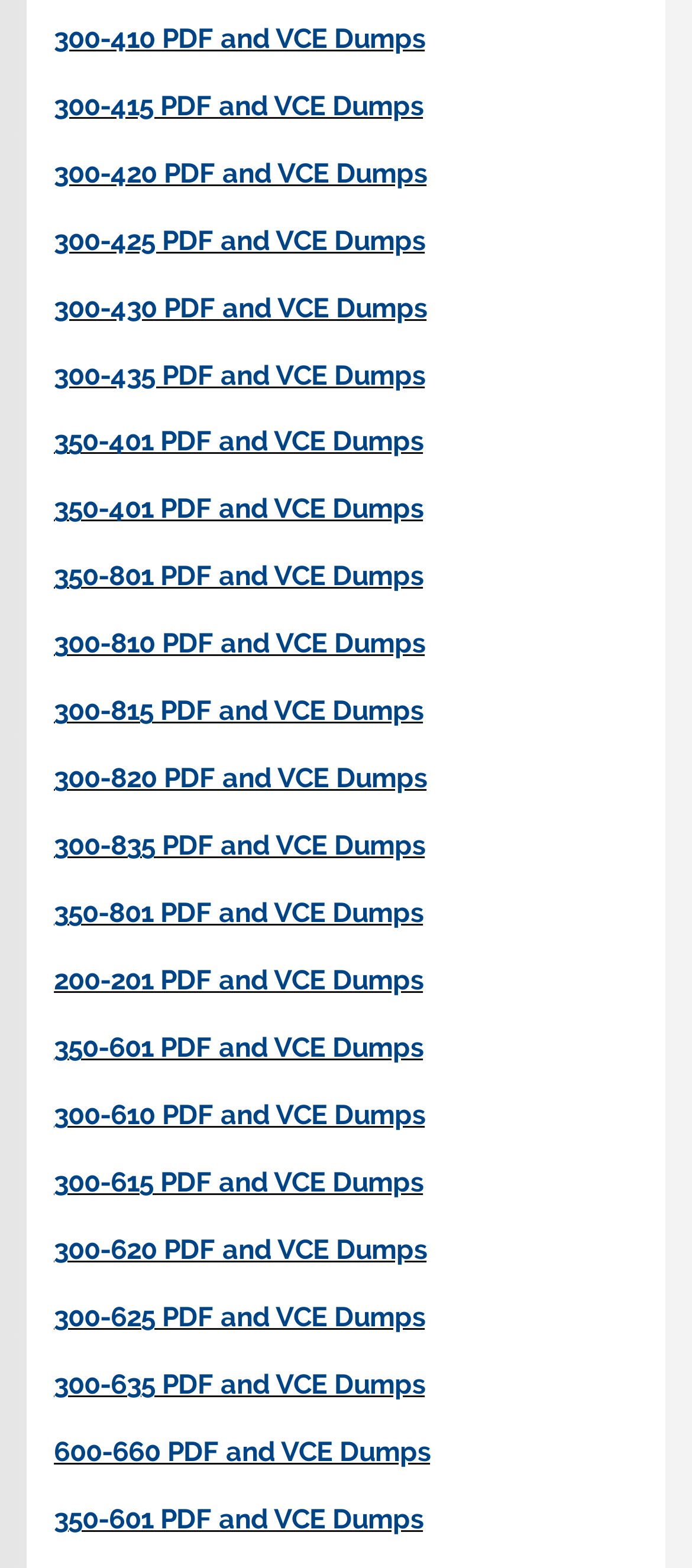Provide the bounding box coordinates for the area that should be clicked to complete the instruction: "download 300-810 PDF and VCE Dumps".

[0.078, 0.401, 0.614, 0.421]